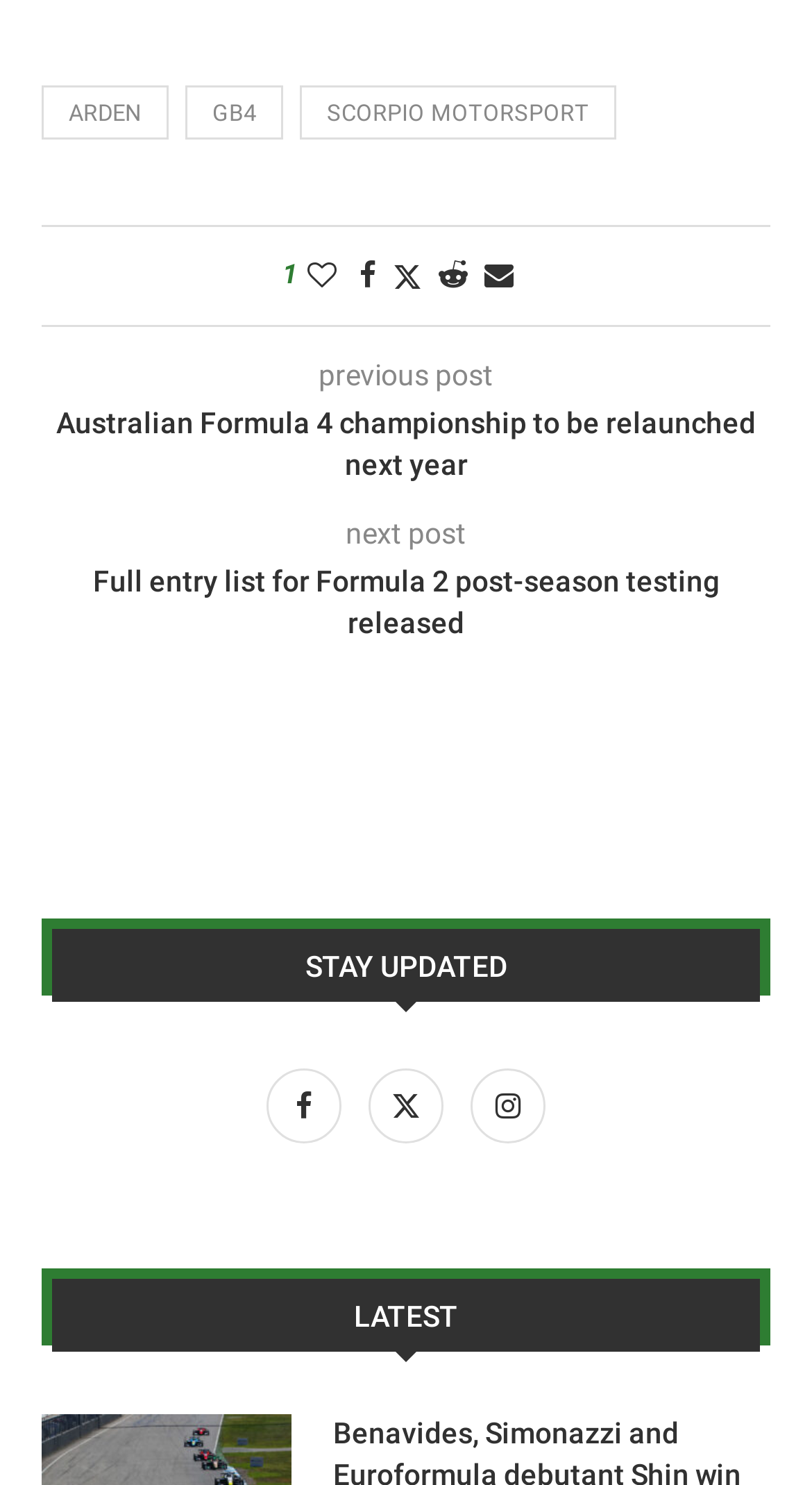Determine the bounding box for the UI element that matches this description: "aria-label="More actions"".

None